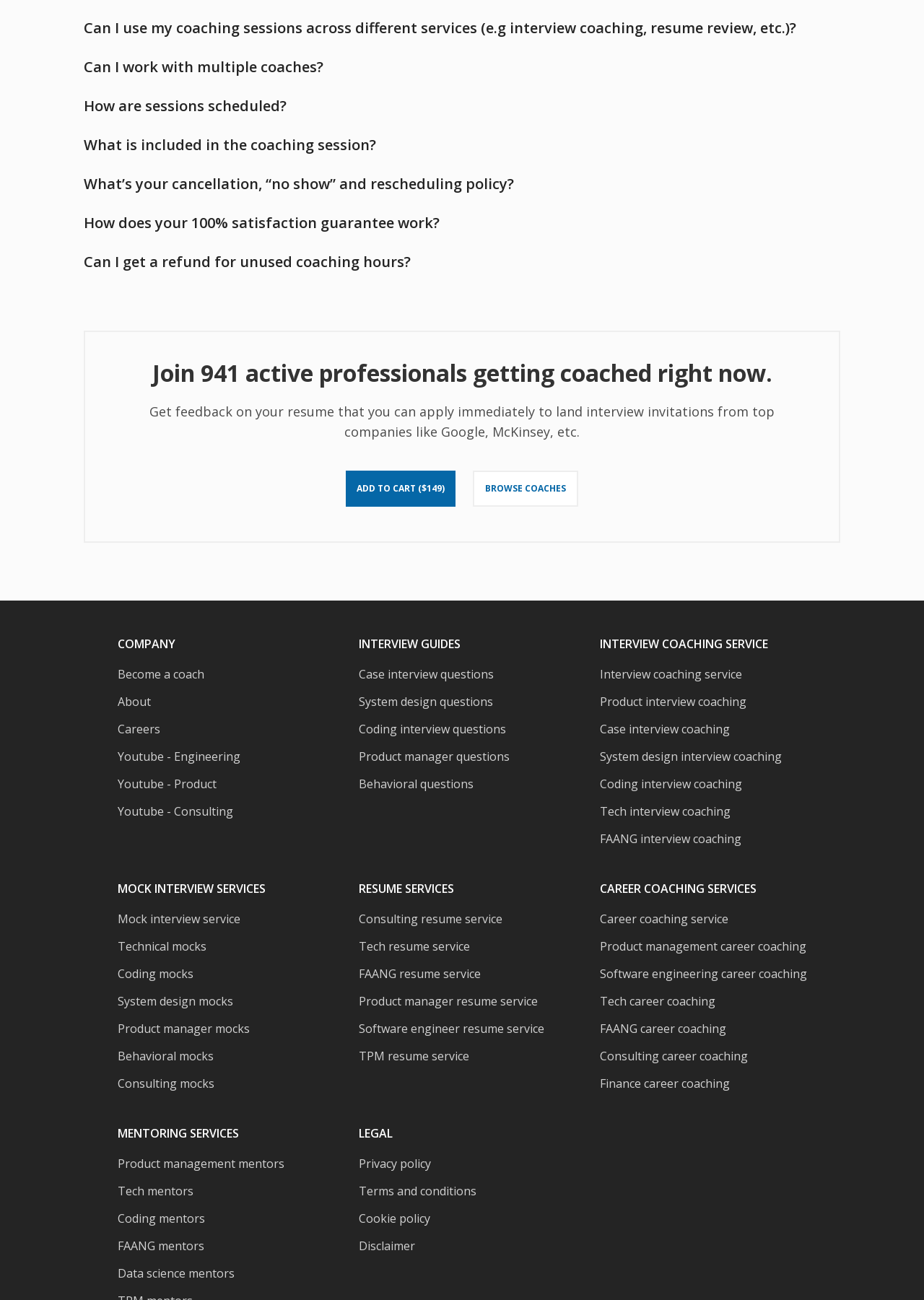Find the bounding box coordinates of the element's region that should be clicked in order to follow the given instruction: "Become a coach". The coordinates should consist of four float numbers between 0 and 1, i.e., [left, top, right, bottom].

[0.127, 0.512, 0.388, 0.526]